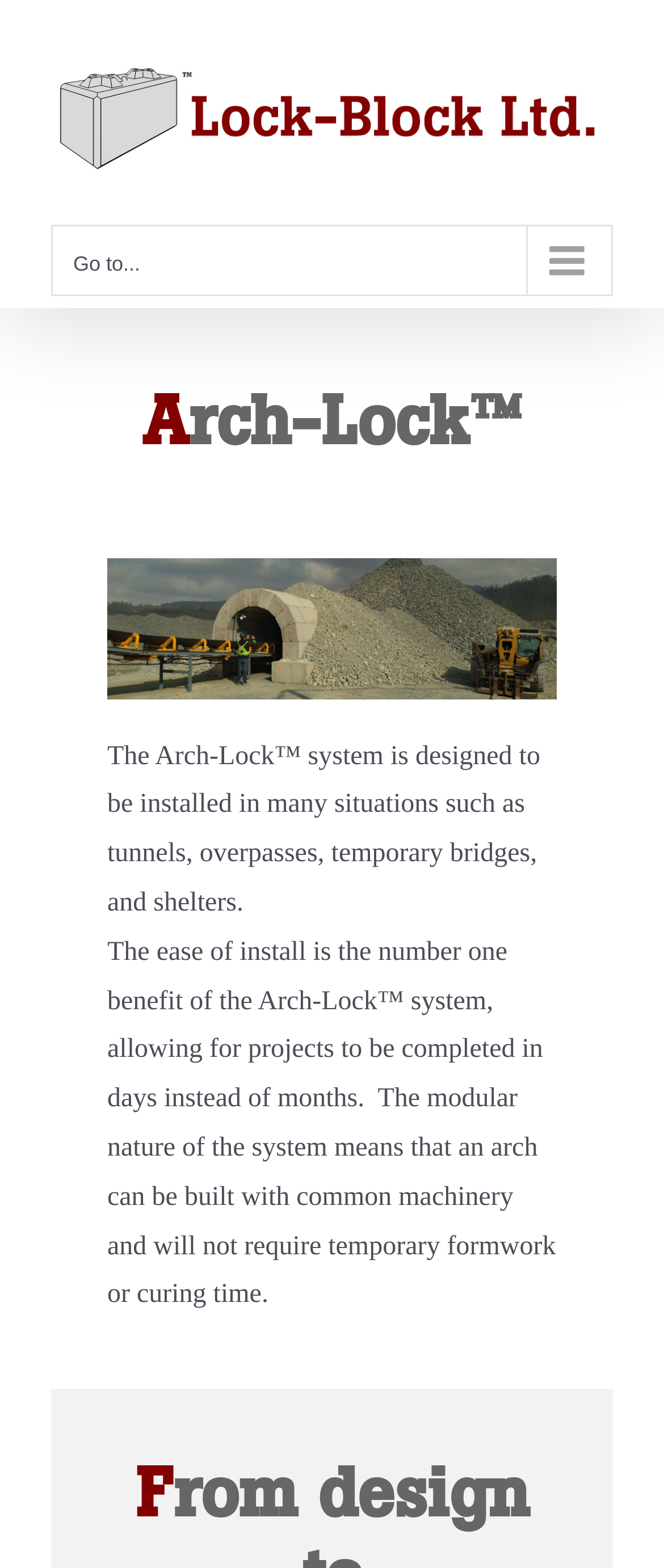Answer with a single word or phrase: 
What type of structures can the Arch-Lock system be installed in?

Tunnels, overpasses, temporary bridges, and shelters